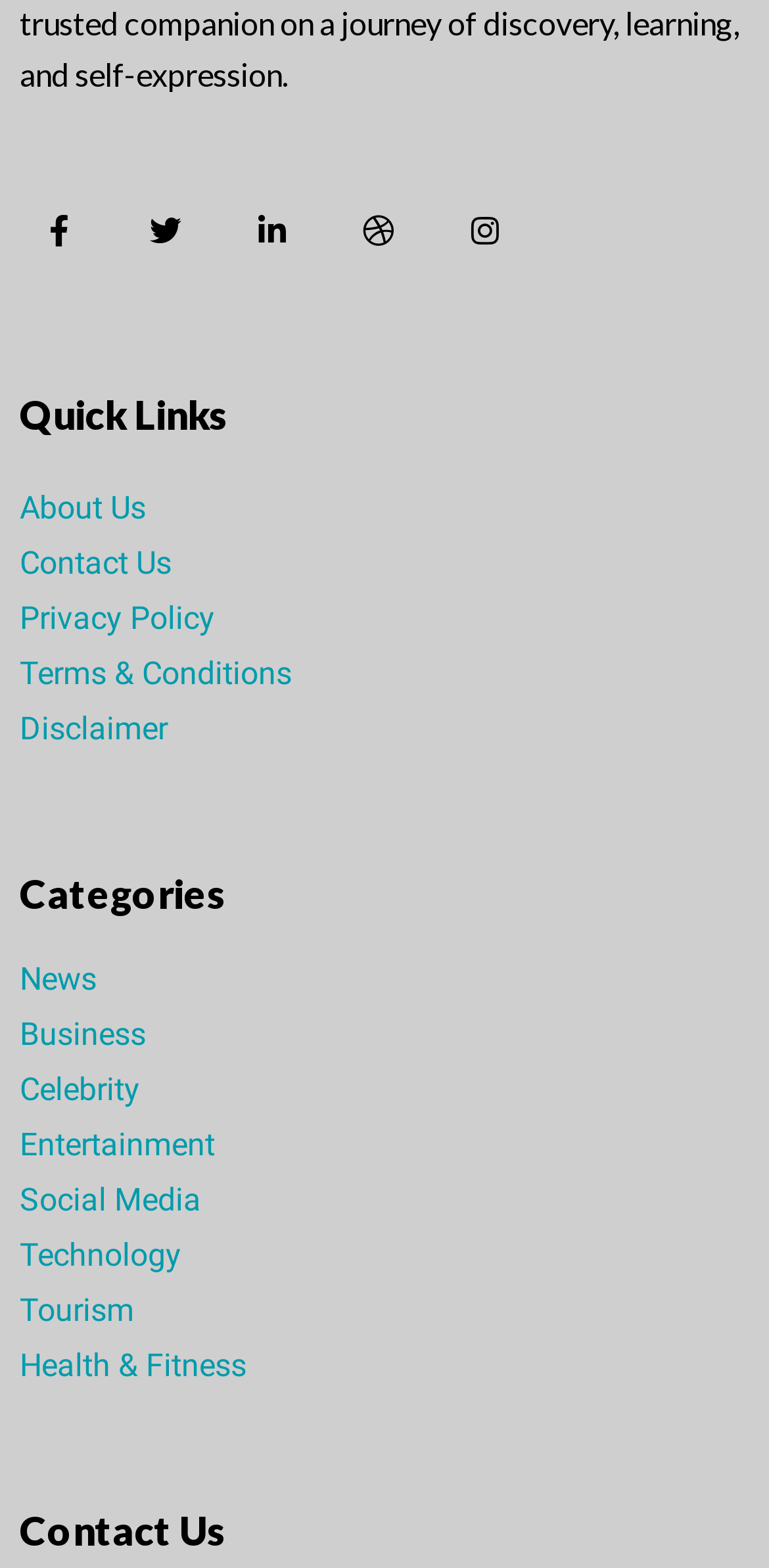What is the last category listed?
Answer the question based on the image using a single word or a brief phrase.

Health & Fitness